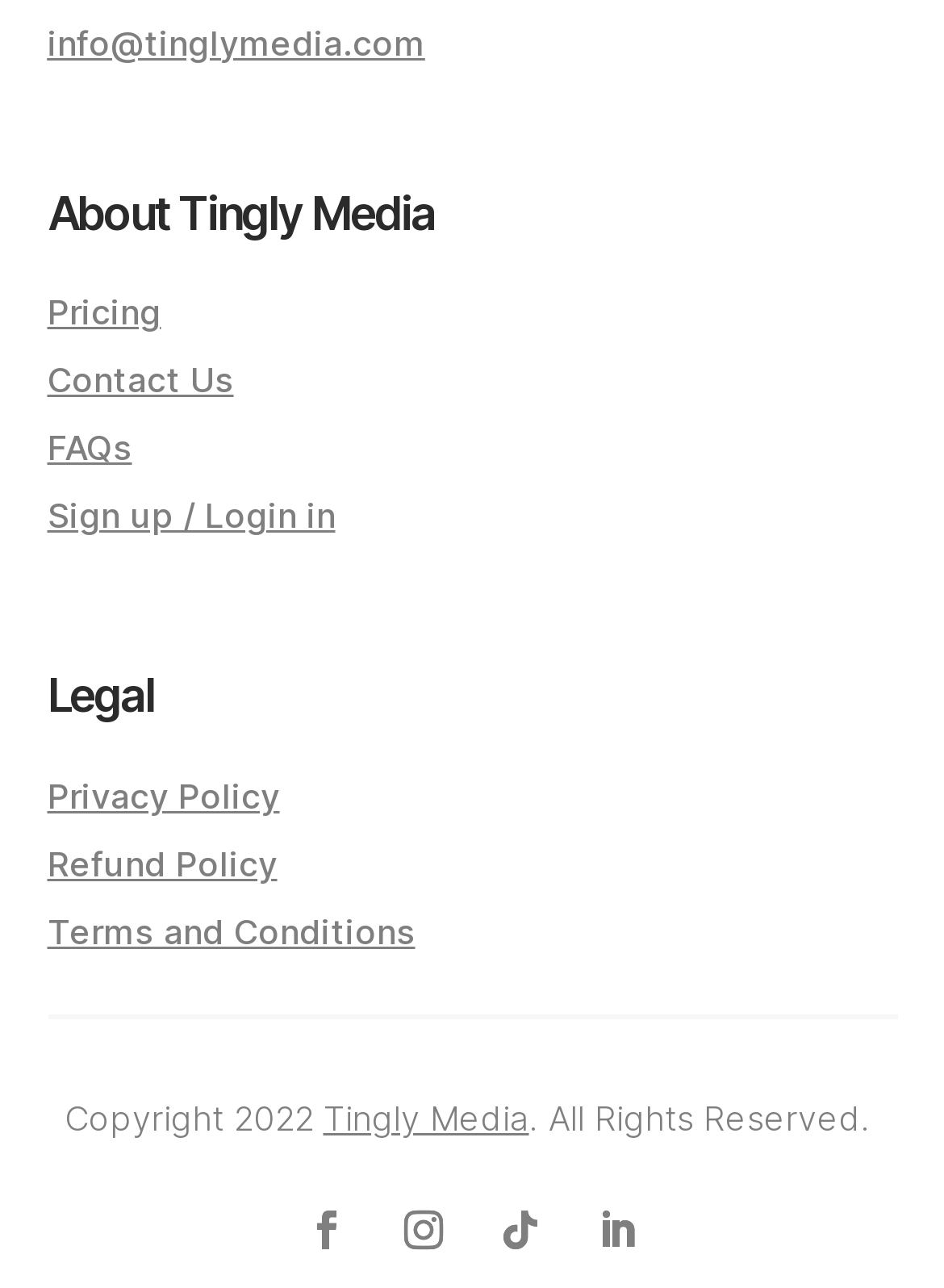Identify the bounding box coordinates of the specific part of the webpage to click to complete this instruction: "Visit the Tingly Media homepage".

[0.342, 0.852, 0.56, 0.884]